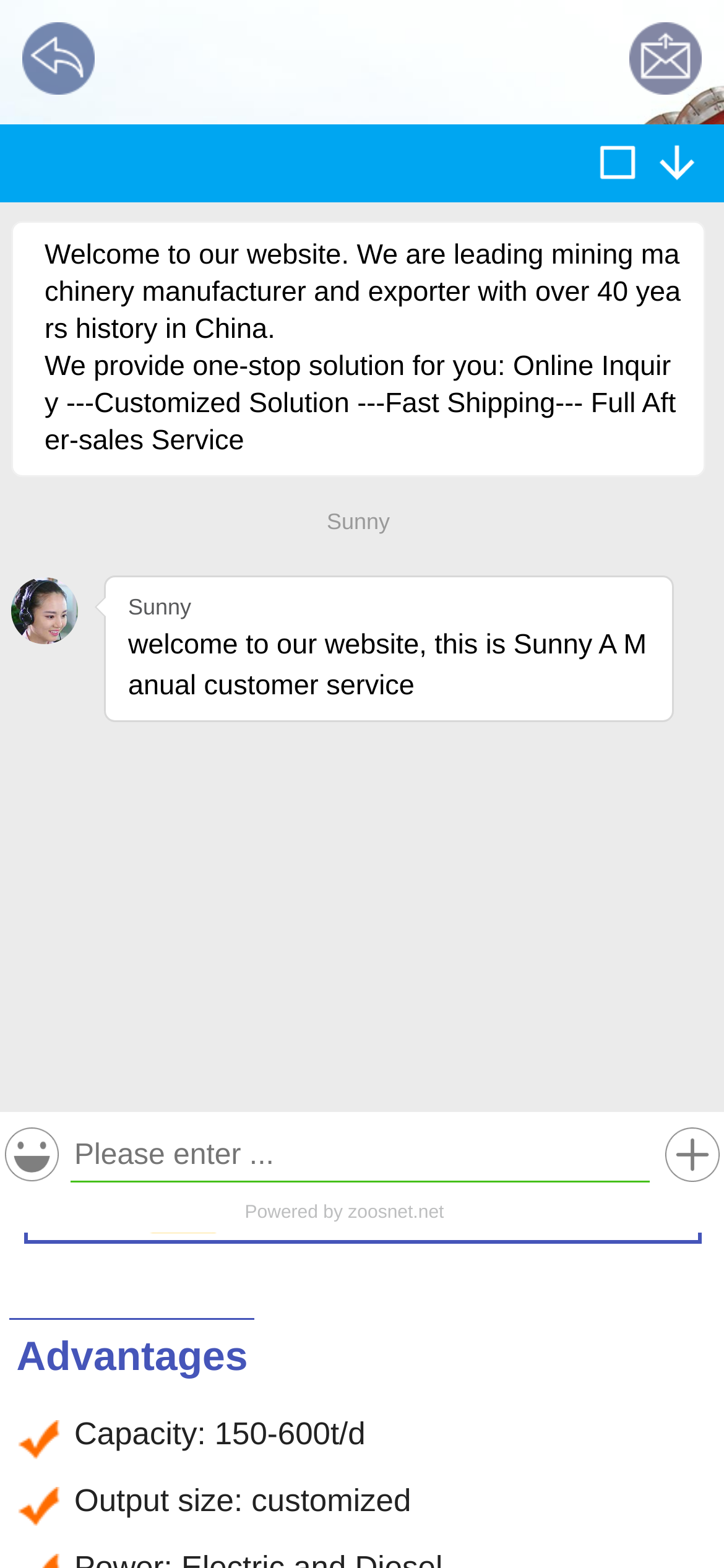Locate the UI element described by Home in the provided webpage screenshot. Return the bounding box coordinates in the format (top-left x, top-left y, bottom-right x, bottom-right y), ensuring all values are between 0 and 1.

[0.0, 0.719, 0.25, 0.786]